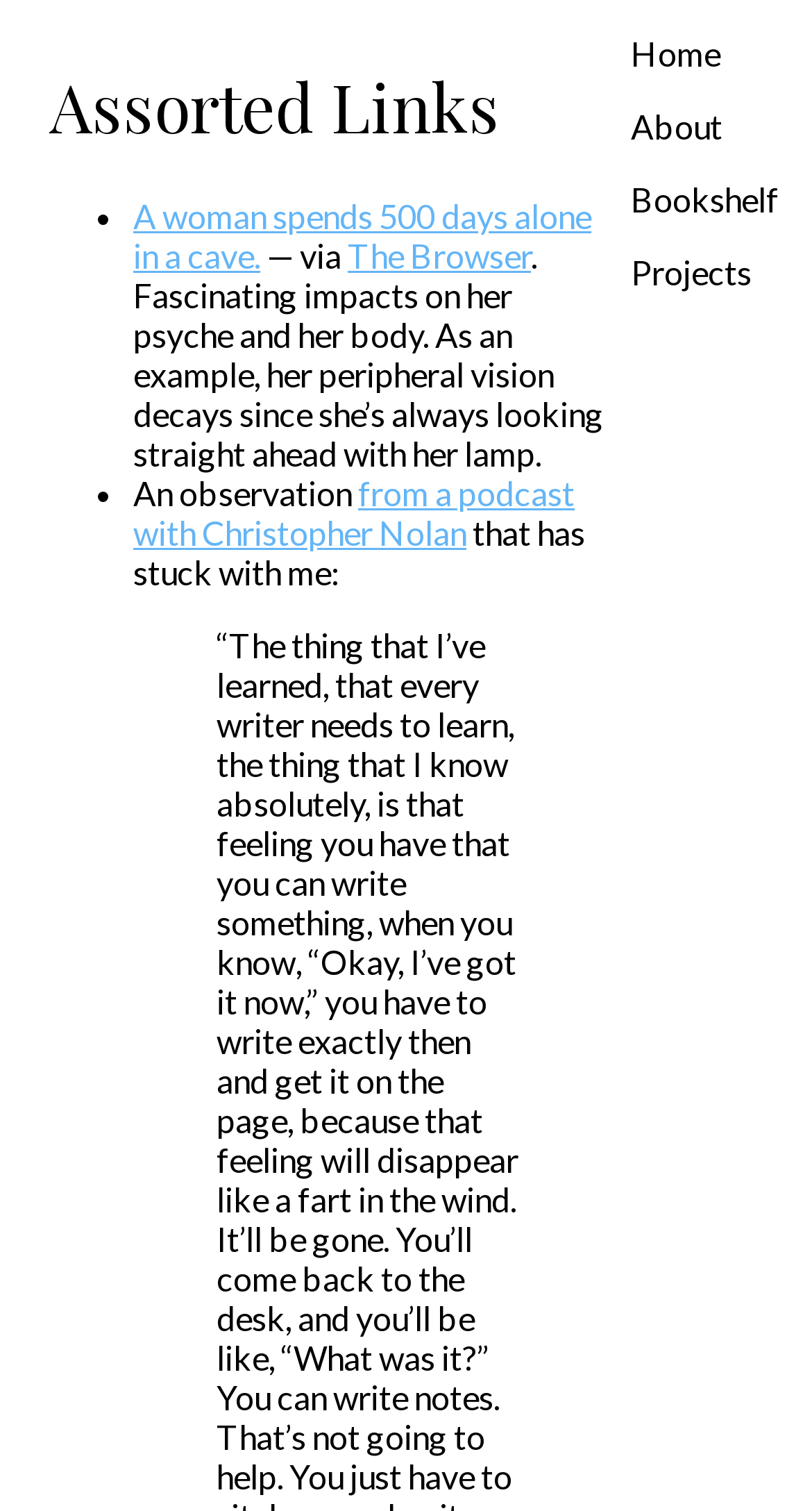Answer this question in one word or a short phrase: How many links are there in the list?

2